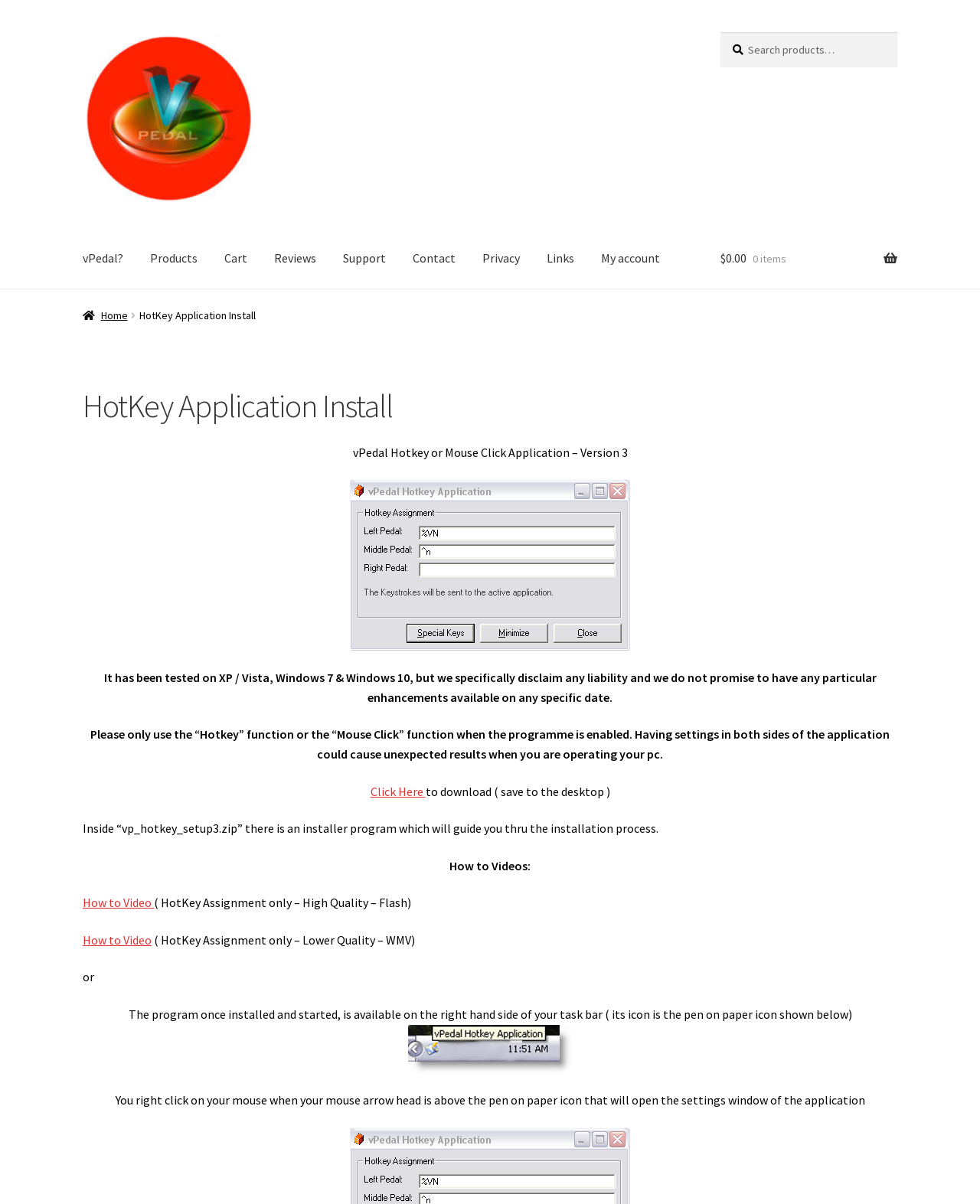Answer the following query concisely with a single word or phrase:
How many links are there in total on the webpage?

327